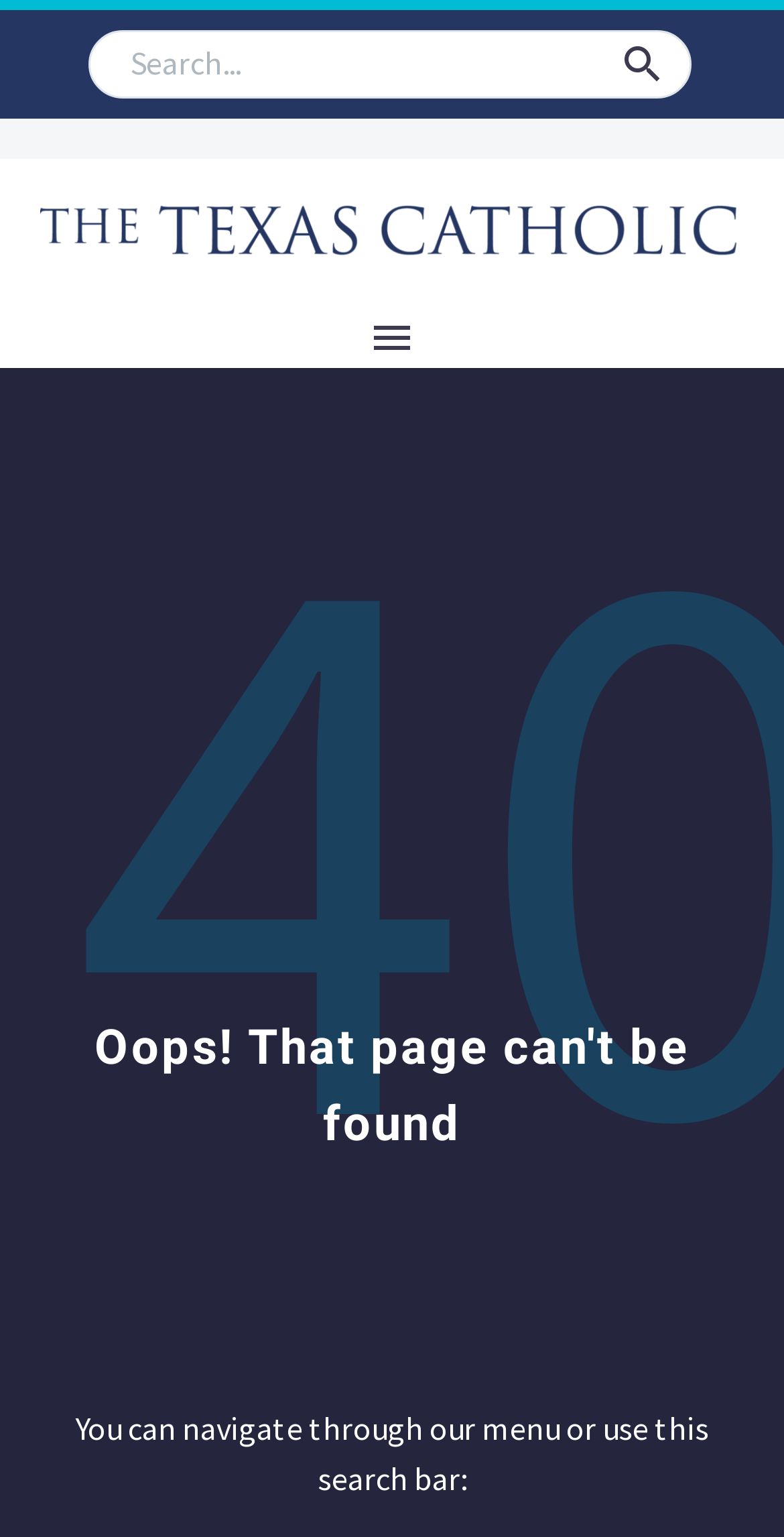What is the layout of the navigation links?
Please look at the screenshot and answer using one word or phrase.

Vertical